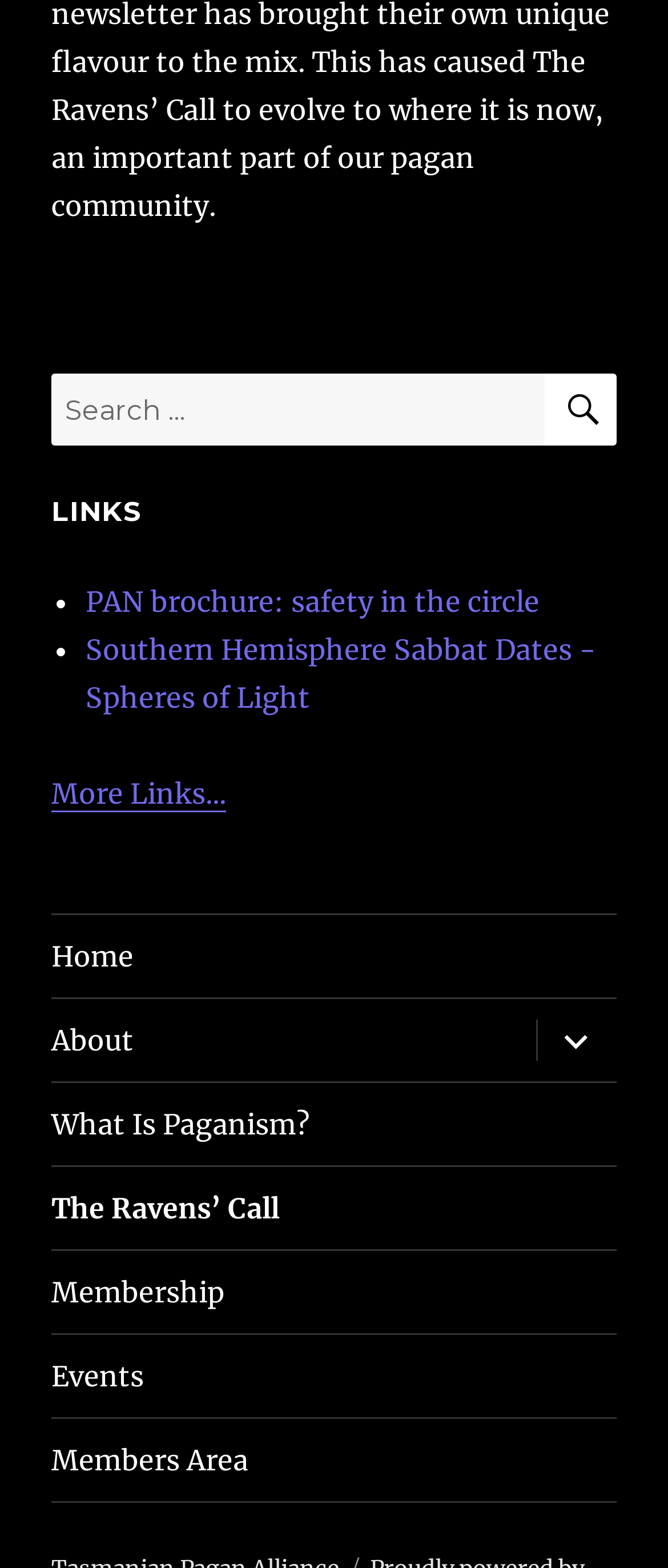How many links are in the footer?
Answer the question with as much detail as you can, using the image as a reference.

I counted the number of links in the footer section, which starts with the 'Home' link and ends with the 'Members Area' link. There are 9 links in total.